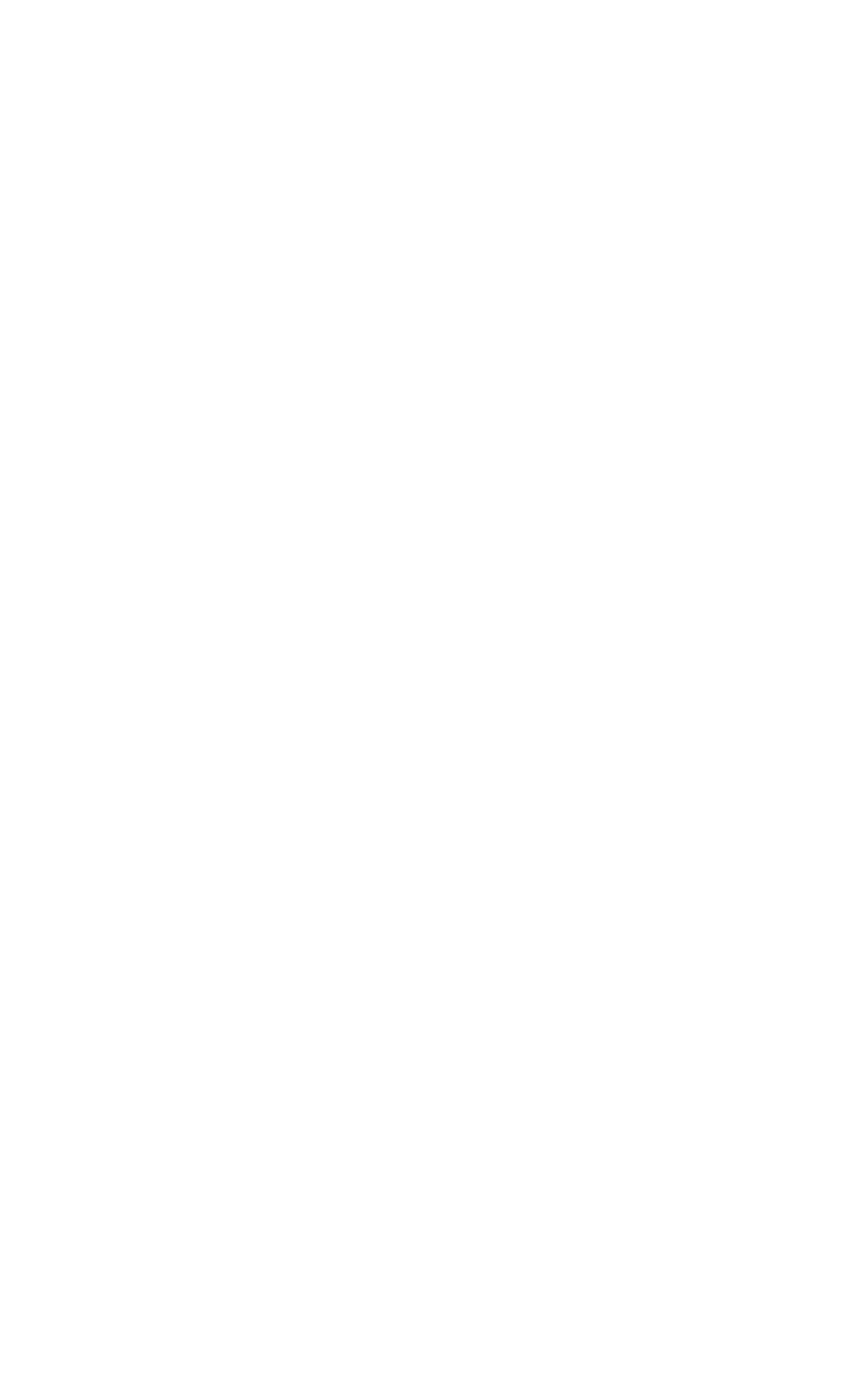Given the description of the UI element: "Kabza de Small", predict the bounding box coordinates in the form of [left, top, right, bottom], with each value being a float between 0 and 1.

[0.038, 0.172, 0.944, 0.232]